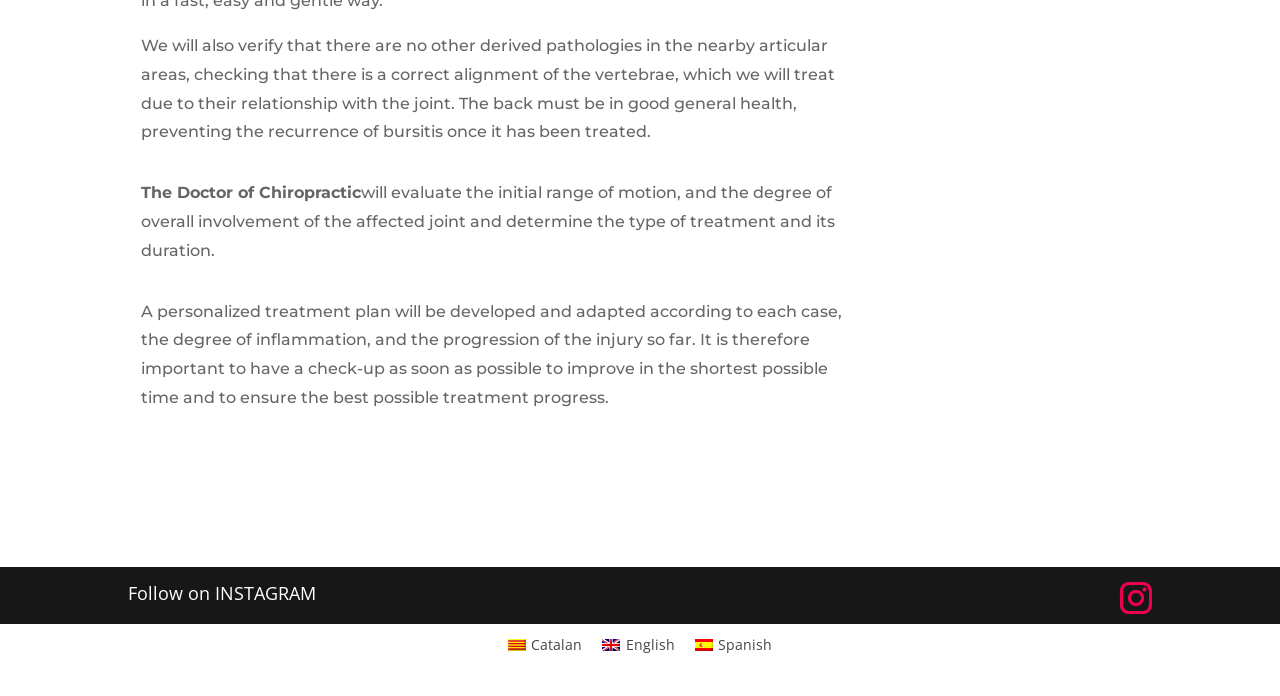Determine the bounding box of the UI element mentioned here: "New Events". The coordinates must be in the format [left, top, right, bottom] with values ranging from 0 to 1.

None